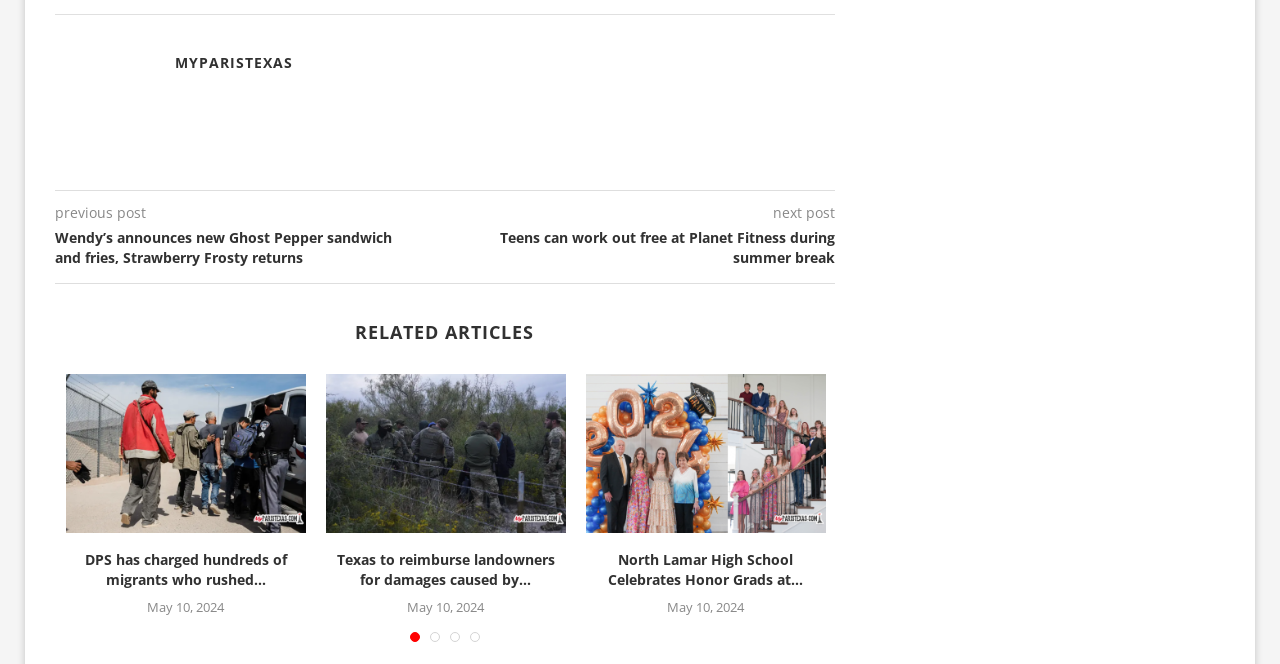Refer to the element description Red de Casas and identify the corresponding bounding box in the screenshot. Format the coordinates as (top-left x, top-left y, bottom-right x, bottom-right y) with values in the range of 0 to 1.

None